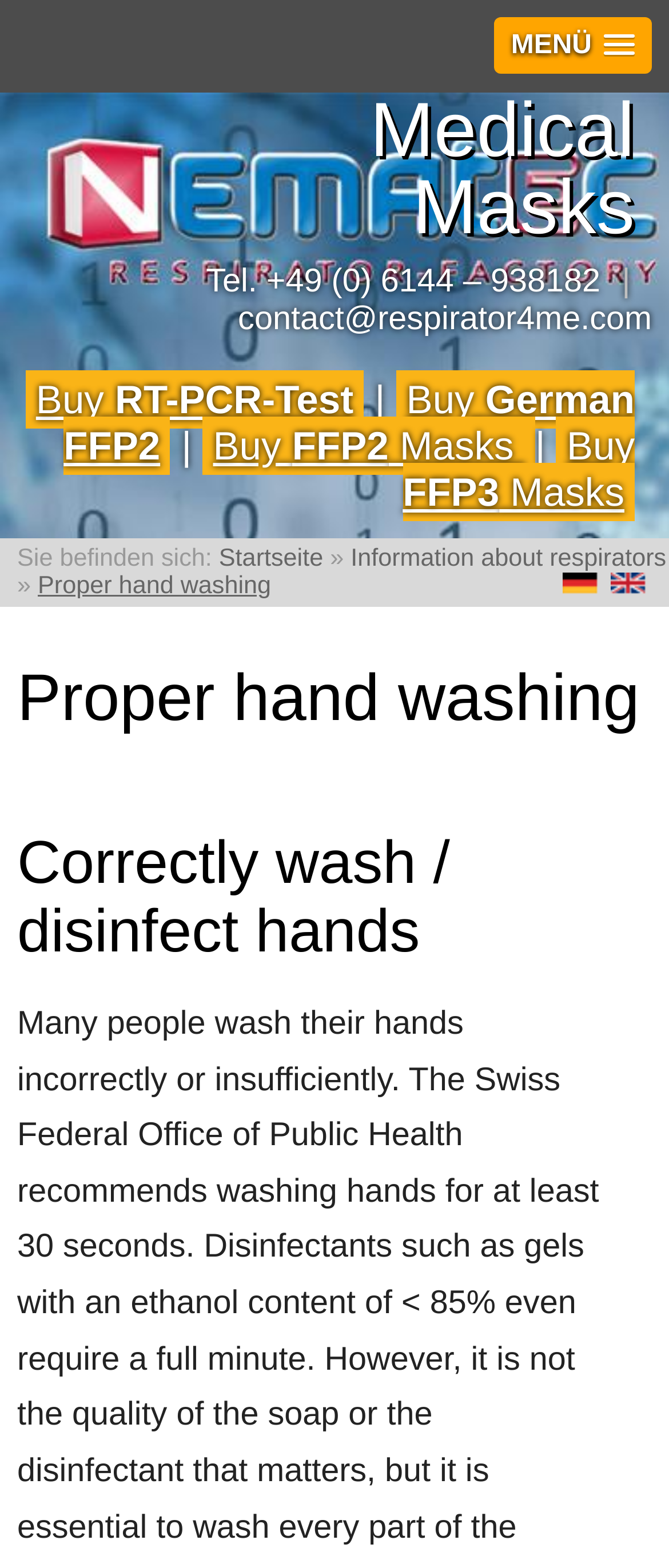What is the language of the current webpage?
Please provide a comprehensive answer based on the contents of the image.

I inferred the language of the current webpage to be German because of the presence of the 'Flagge Deutsch' image and the text 'Proper hand washing in 30 seconds protects yourself and others'.